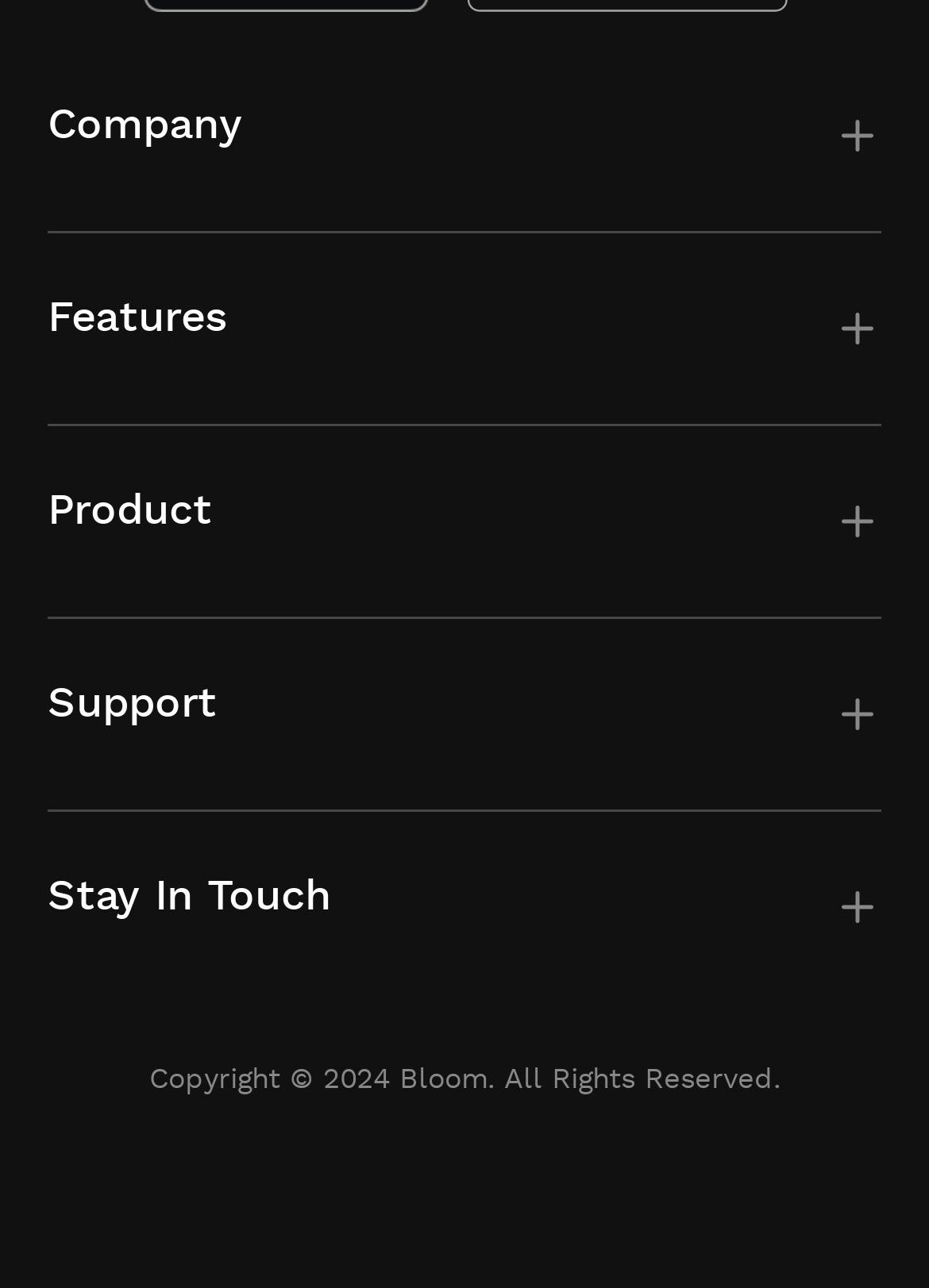Locate the bounding box coordinates of the area to click to fulfill this instruction: "Click the Company button". The bounding box should be presented as four float numbers between 0 and 1, in the order [left, top, right, bottom].

[0.051, 0.046, 0.949, 0.164]